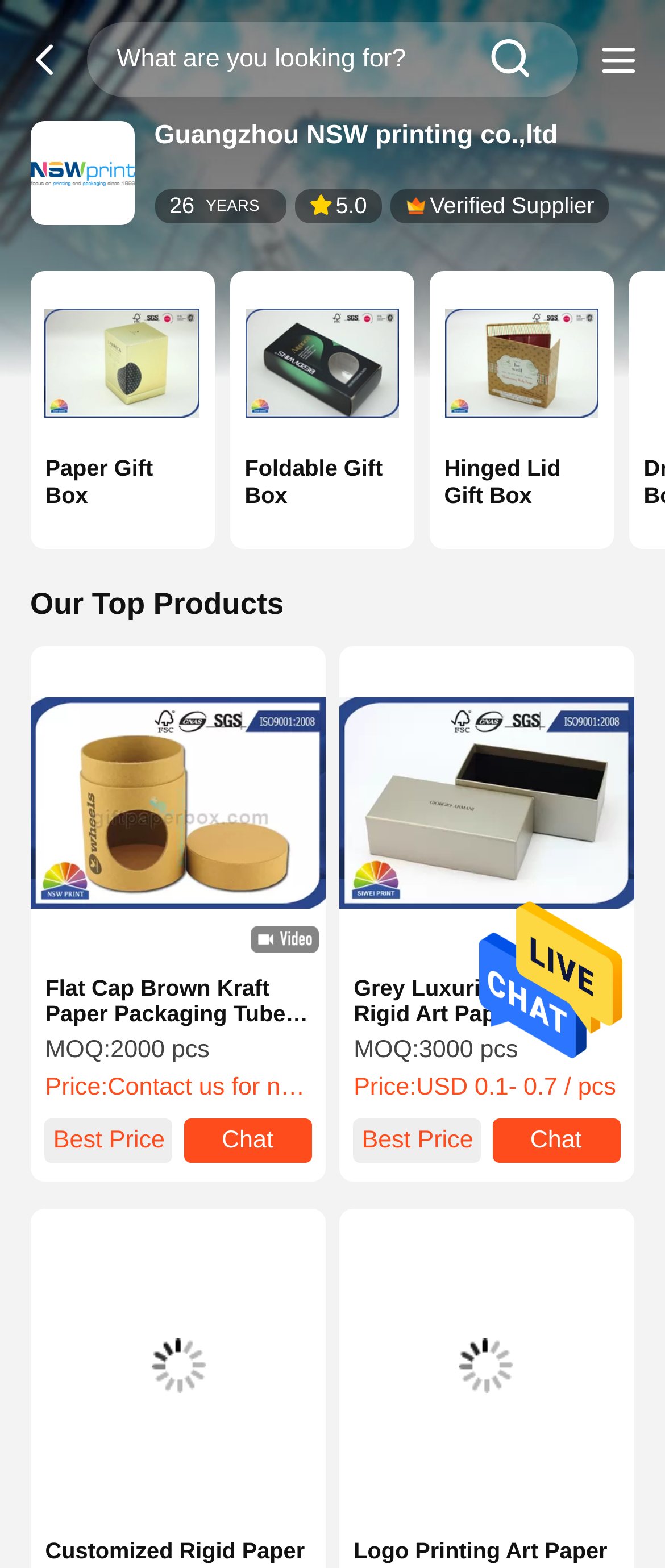Give a one-word or one-phrase response to the question:
How many products are displayed on the webpage?

6